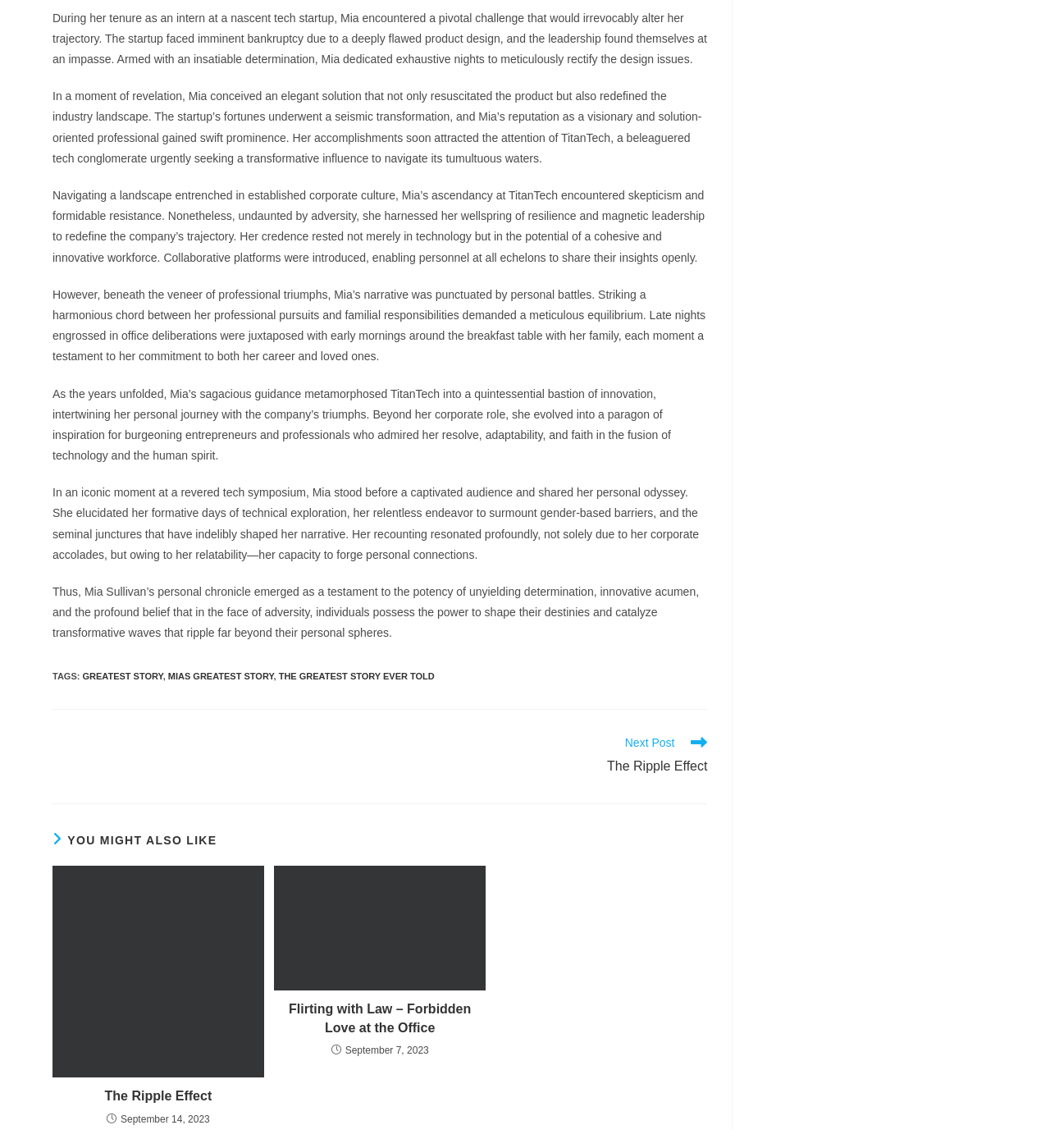Can you specify the bounding box coordinates of the area that needs to be clicked to fulfill the following instruction: "Click on the link 'Next Post The Ripple Effect'"?

[0.378, 0.64, 0.674, 0.678]